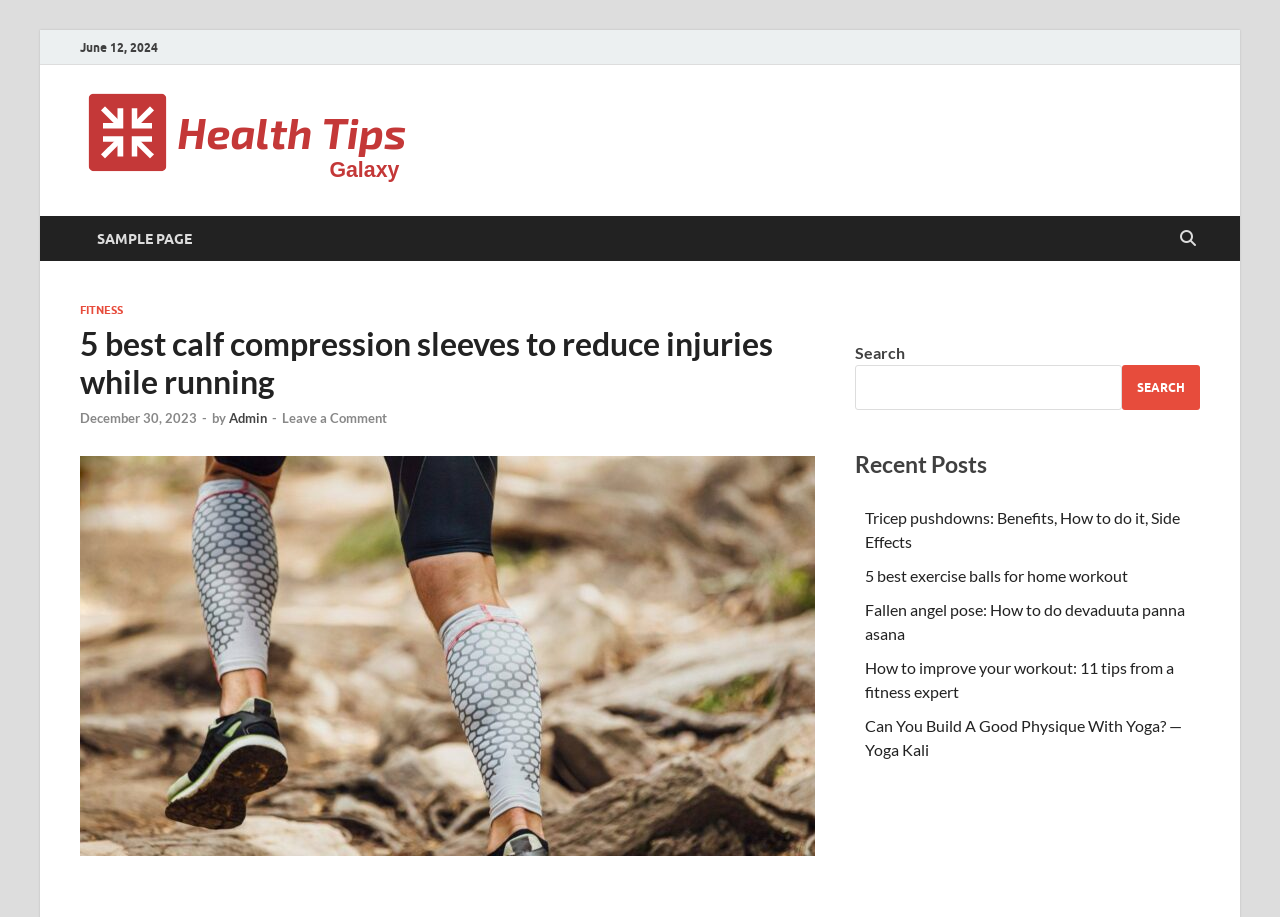What is the category of the article?
Provide a detailed and well-explained answer to the question.

The category of the article can be determined by looking at the top navigation bar, where 'FITNESS' is listed as one of the options. This suggests that the article falls under the category of Fitness Tips.